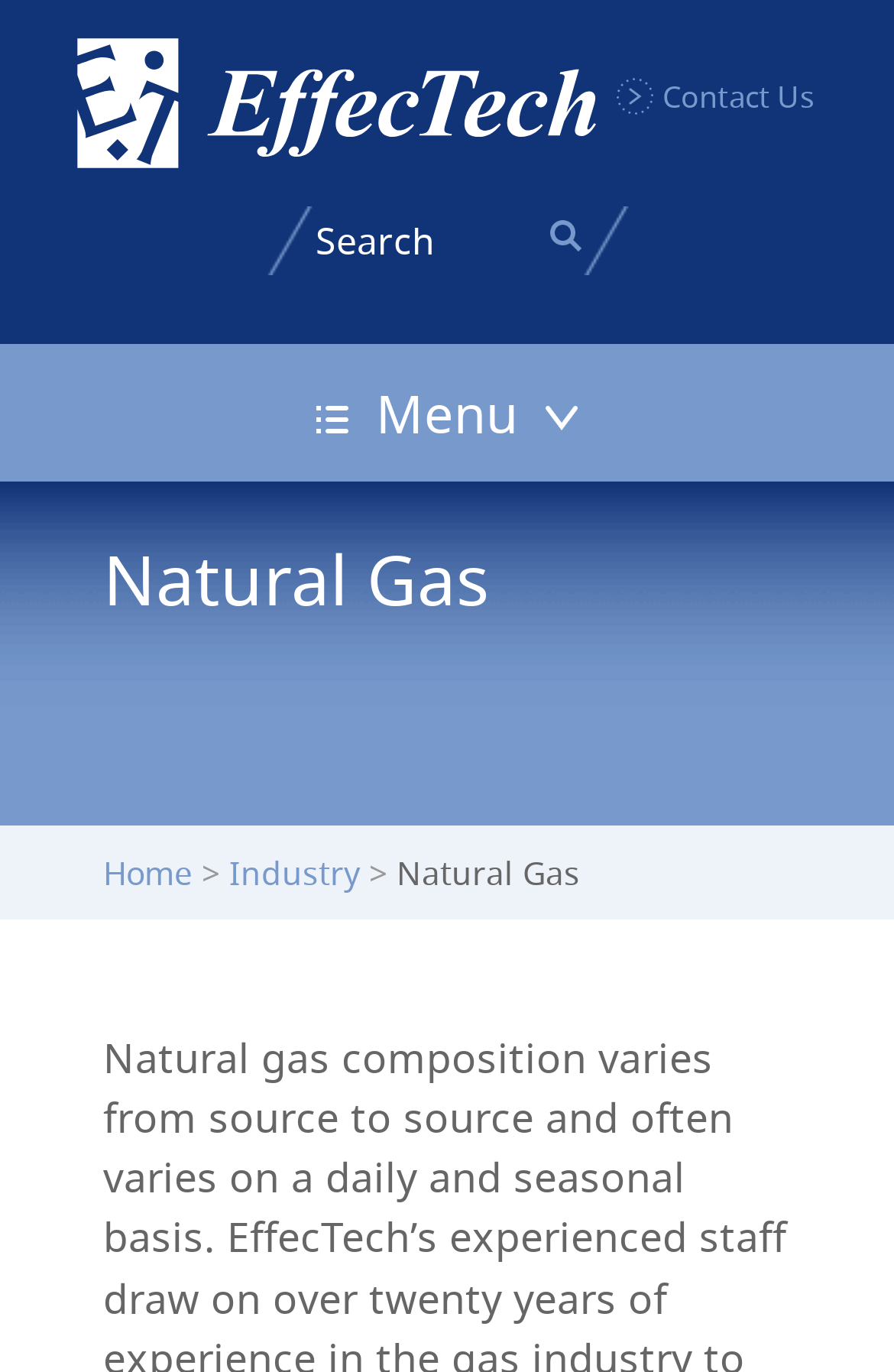Identify the bounding box coordinates for the UI element mentioned here: "Industry". Provide the coordinates as four float values between 0 and 1, i.e., [left, top, right, bottom].

[0.256, 0.62, 0.403, 0.652]